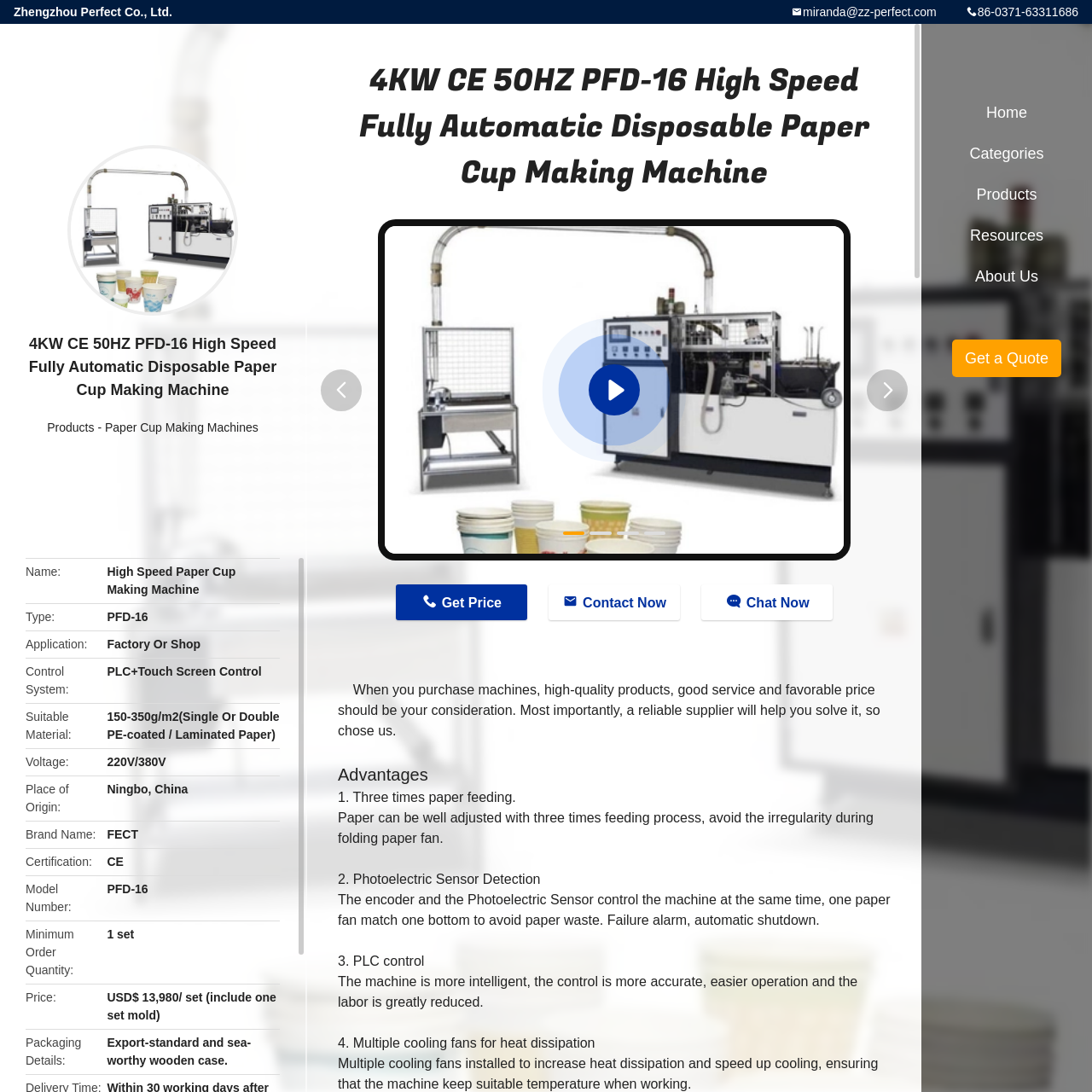Explain in detail what is happening within the highlighted red bounding box in the image.

The image showcases the **4KW CE 50HZ PFD-16 High Speed Fully Automatic Disposable Paper Cup Making Machine**. This state-of-the-art machinery is engineered to produce disposable paper cups with high efficiency and precision, making it an essential asset for any factory or shop engaged in the production of paper products. The machine is equipped with advanced features, including a PLC control system for enhanced accuracy and ease of operation, as well as multiple cooling fans to ensure optimal temperature regulation during operation. Designed to handle a variety of paper types, it accommodates 150-350g/m² materials, offering versatility for different production needs. The investment in this machine ensures quality output, reliability, and competitive pricing for manufacturers looking to improve their production capabilities.